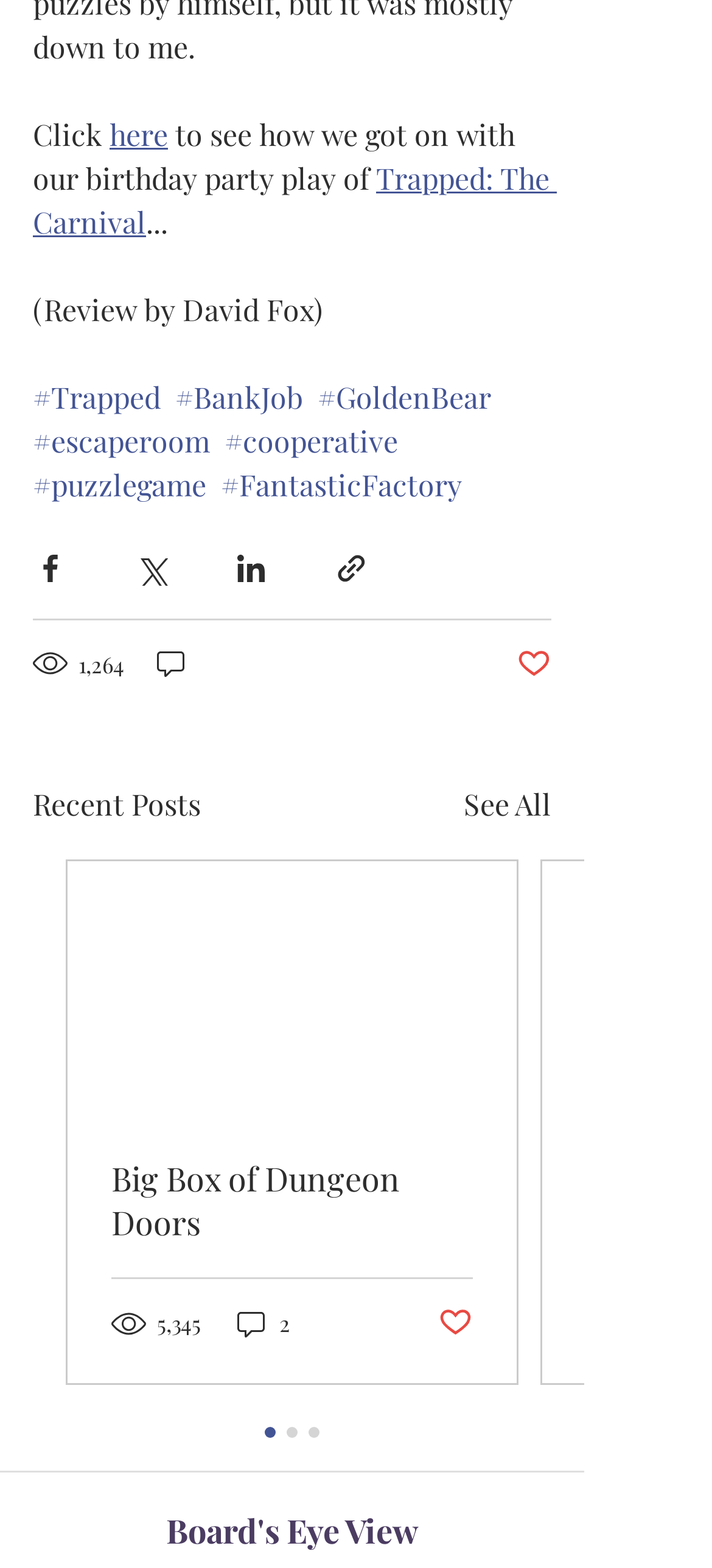Please identify the bounding box coordinates of the element's region that I should click in order to complete the following instruction: "View Trapped: The Carnival review". The bounding box coordinates consist of four float numbers between 0 and 1, i.e., [left, top, right, bottom].

[0.046, 0.101, 0.782, 0.153]